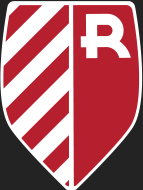What does the logo reflect?
Provide a detailed and well-explained answer to the question.

The logo of Rema Dri-Vac Corporation reflects the company's commitment to durability and long-lasting performance, resonating with their extensive range of products suitable for various industrial applications, and standing as a mark of trust and quality in the pumping solutions market.